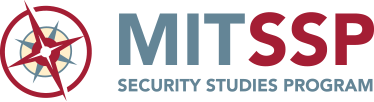Elaborate on the various elements present in the image.

The image showcases the logo of the MIT Security Studies Program, prominently featuring the acronym "MIT SSP" in bold letters. The logo incorporates a visual element of a compass, symbolizing guidance and exploration in the field of security studies. The color scheme blends shades of blue and red, reflecting an institutional yet dynamic approach to addressing complex security challenges. This emblem represents the program's commitment to innovative research and education in international security issues, aligning with MIT's broader mission of advancing knowledge and addressing global challenges.